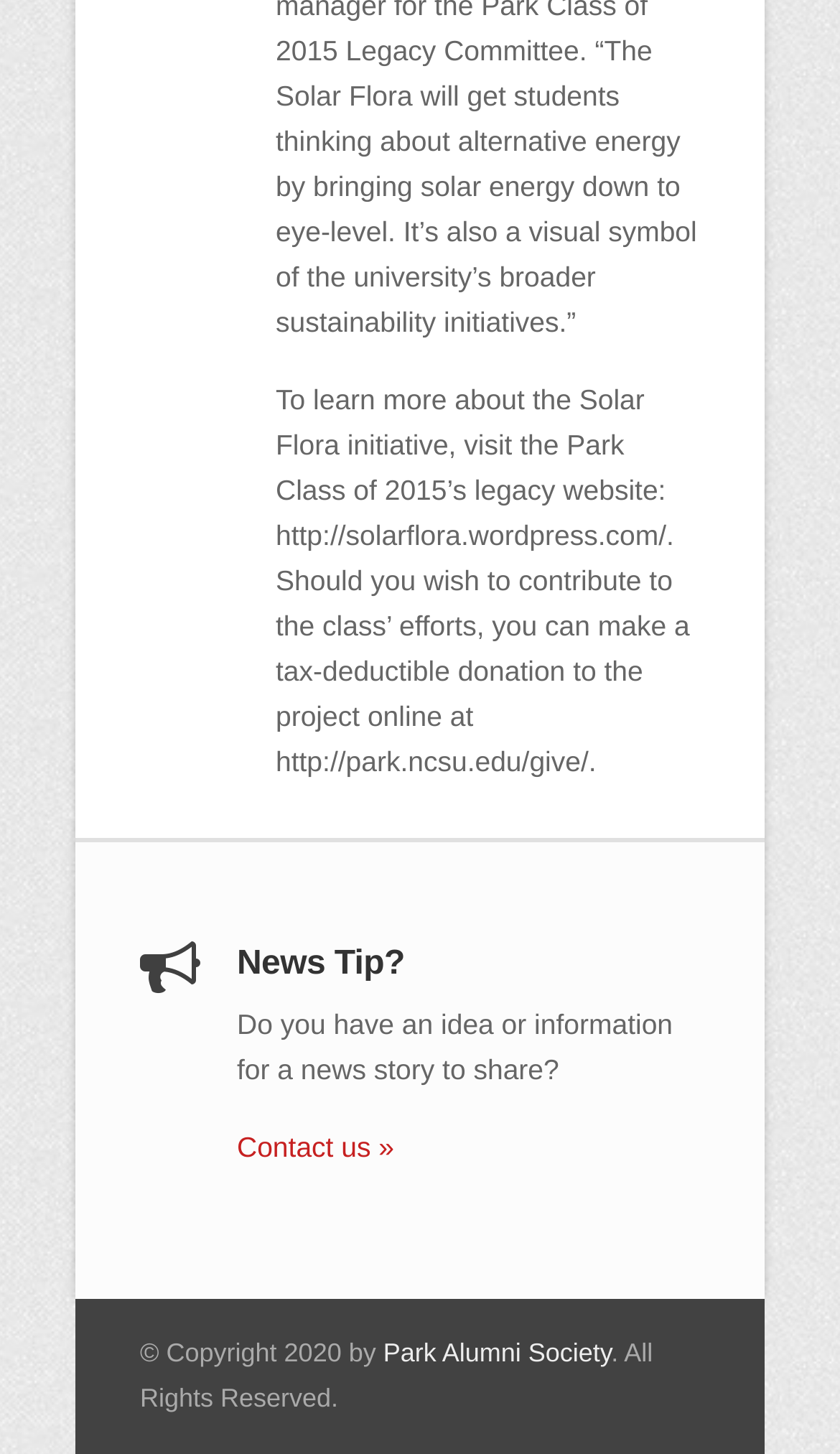Refer to the image and provide an in-depth answer to the question: 
What is the name of the alumni society associated with the website?

The name of the alumni society is mentioned at the bottom of the webpage, which states '© Copyright 2020 by Park Alumni Society. All Rights Reserved.'.